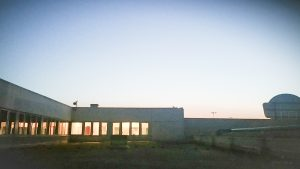Give a detailed account of the visual content in the image.

The image captures a serene twilight scene featuring a building with large windows that reflect the fading light of sunset. The structure, characterized by its minimalistic architectural style, appears to be part of a larger complex, with warm hues emanating from the illuminated interiors. In the distance, a dome-shaped feature is visible against the sky, suggesting a modern design aesthetic. As the sky transitions from daylight to dusk, it displays soft gradient colors, hinting at the peaceful end of the day. The ambiance evokes a sense of calm and anticipation, perfectly complementing the narrative of patiently waiting for an event, such as a whiskey tasting, that unfolds just beyond this tranquil view.